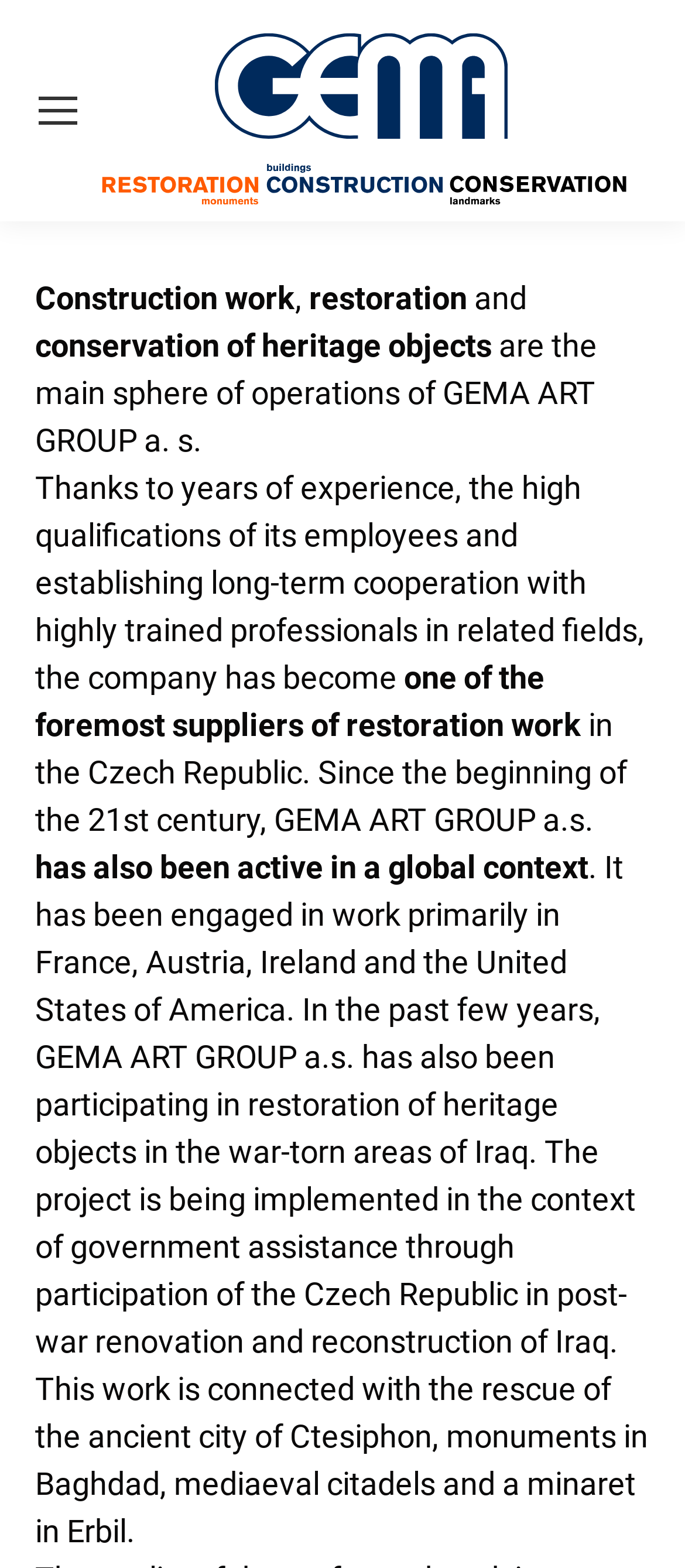Determine the bounding box for the described UI element: "alt="GEMAART"".

[0.144, 0.0, 0.949, 0.141]